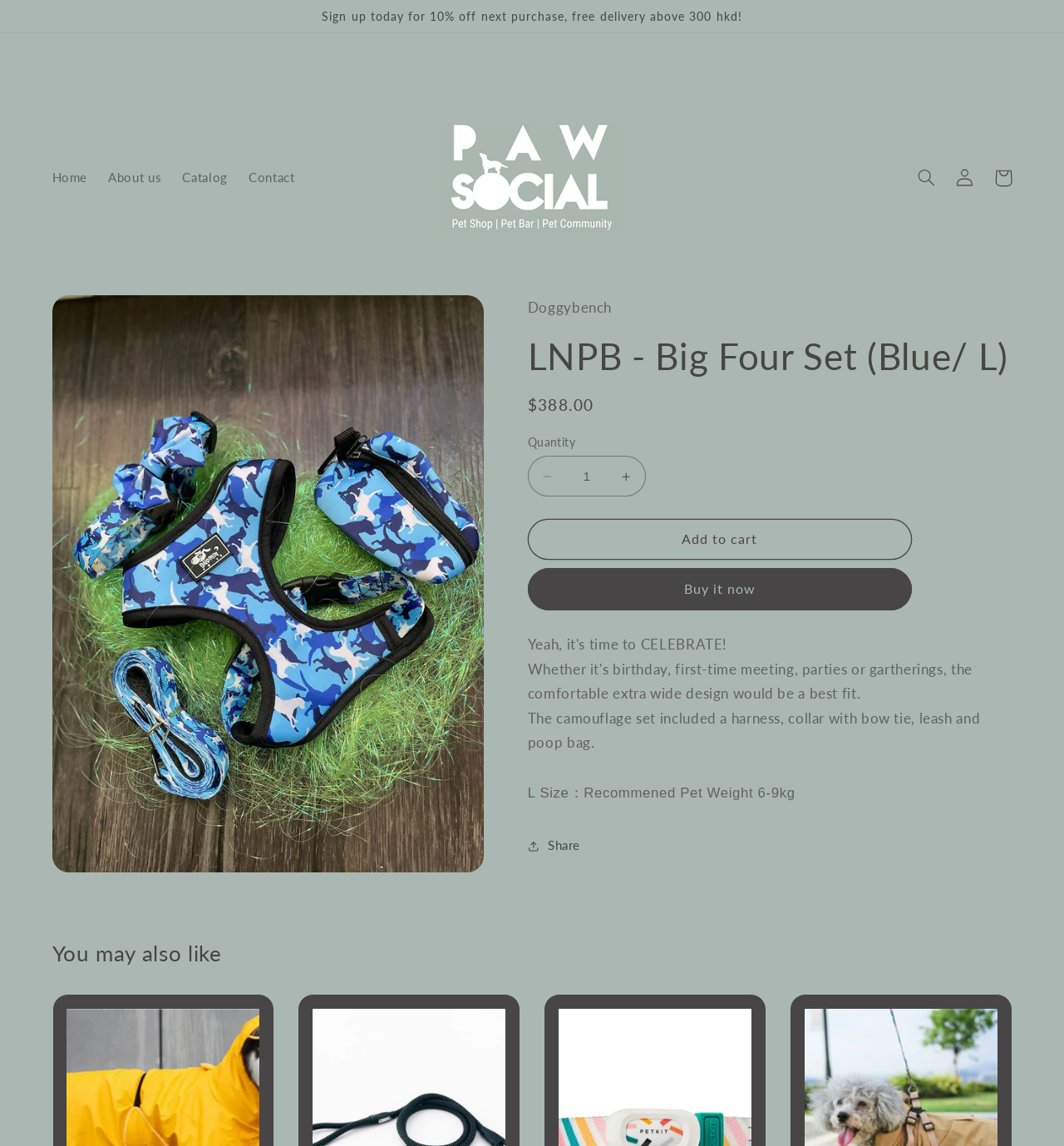What is the name of the product?
Using the picture, provide a one-word or short phrase answer.

LNPB - Big Four Set